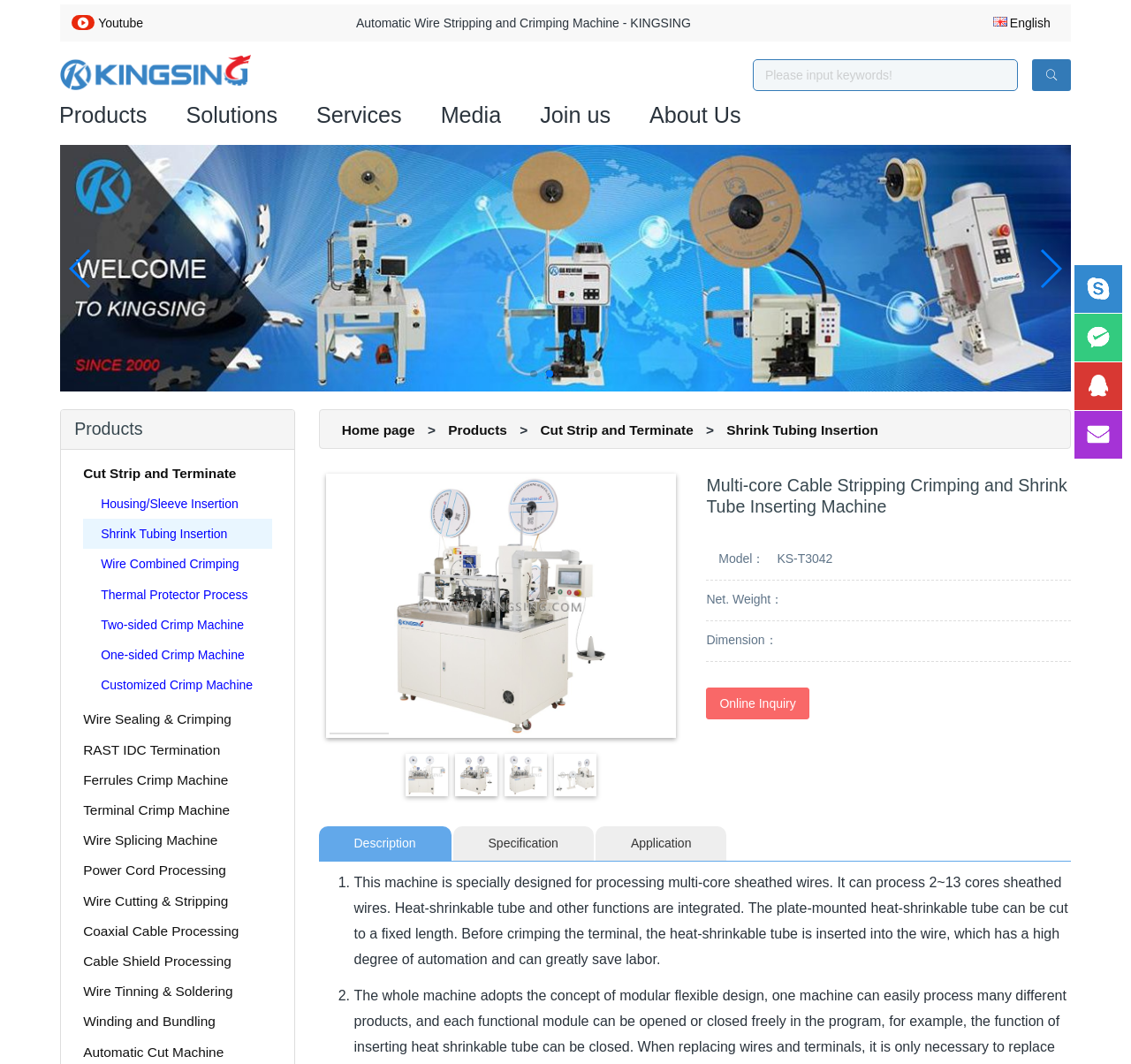Find the bounding box coordinates of the element to click in order to complete this instruction: "Learn about Multi-core Cable Stripping Crimping and Shrink Tube Inserting Machine". The bounding box coordinates must be four float numbers between 0 and 1, denoted as [left, top, right, bottom].

[0.625, 0.447, 0.947, 0.486]